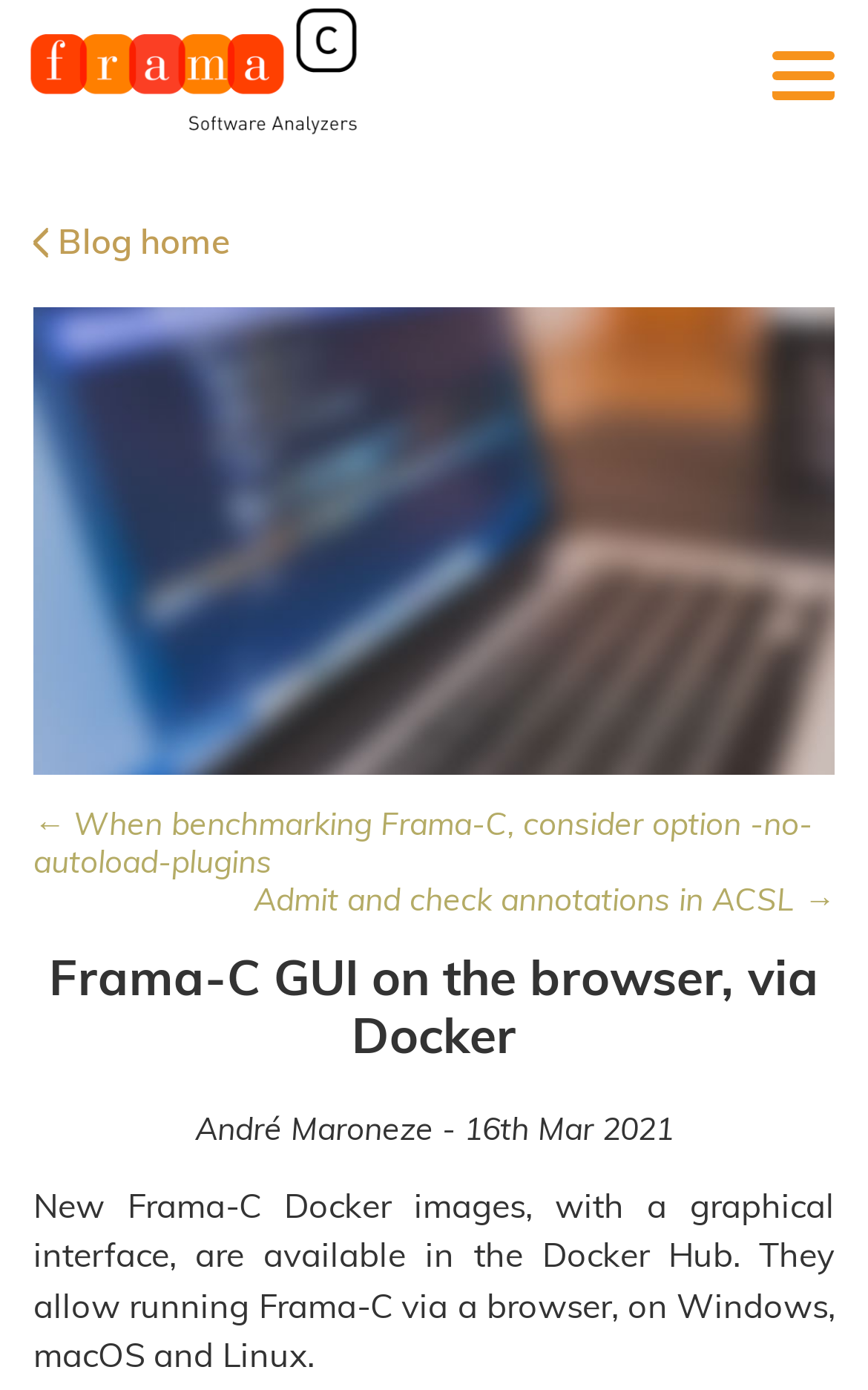Please reply with a single word or brief phrase to the question: 
What is the date of the latest article?

16th Mar 2021